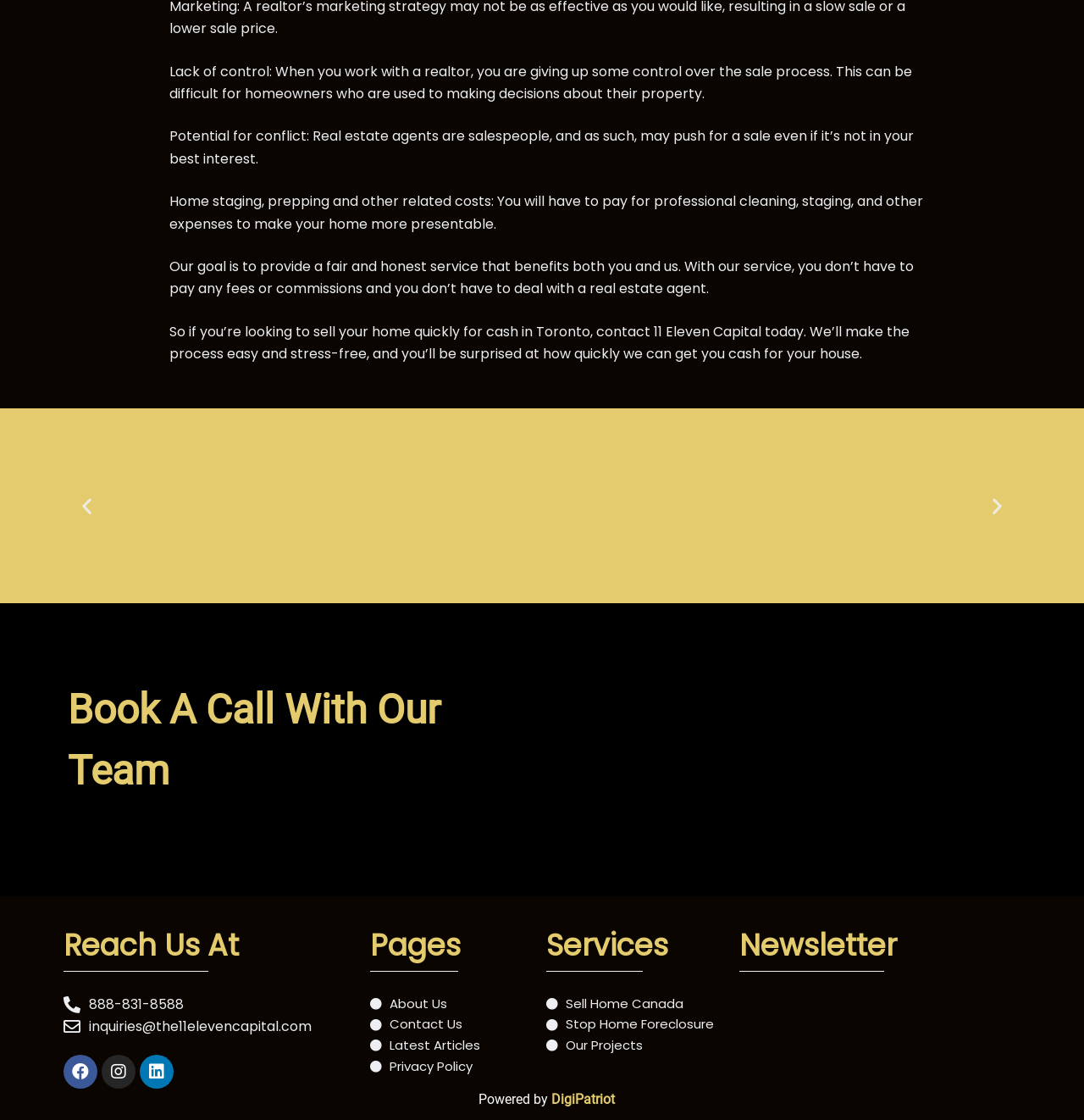Find the coordinates for the bounding box of the element with this description: "Sell Home Canada".

[0.504, 0.887, 0.682, 0.906]